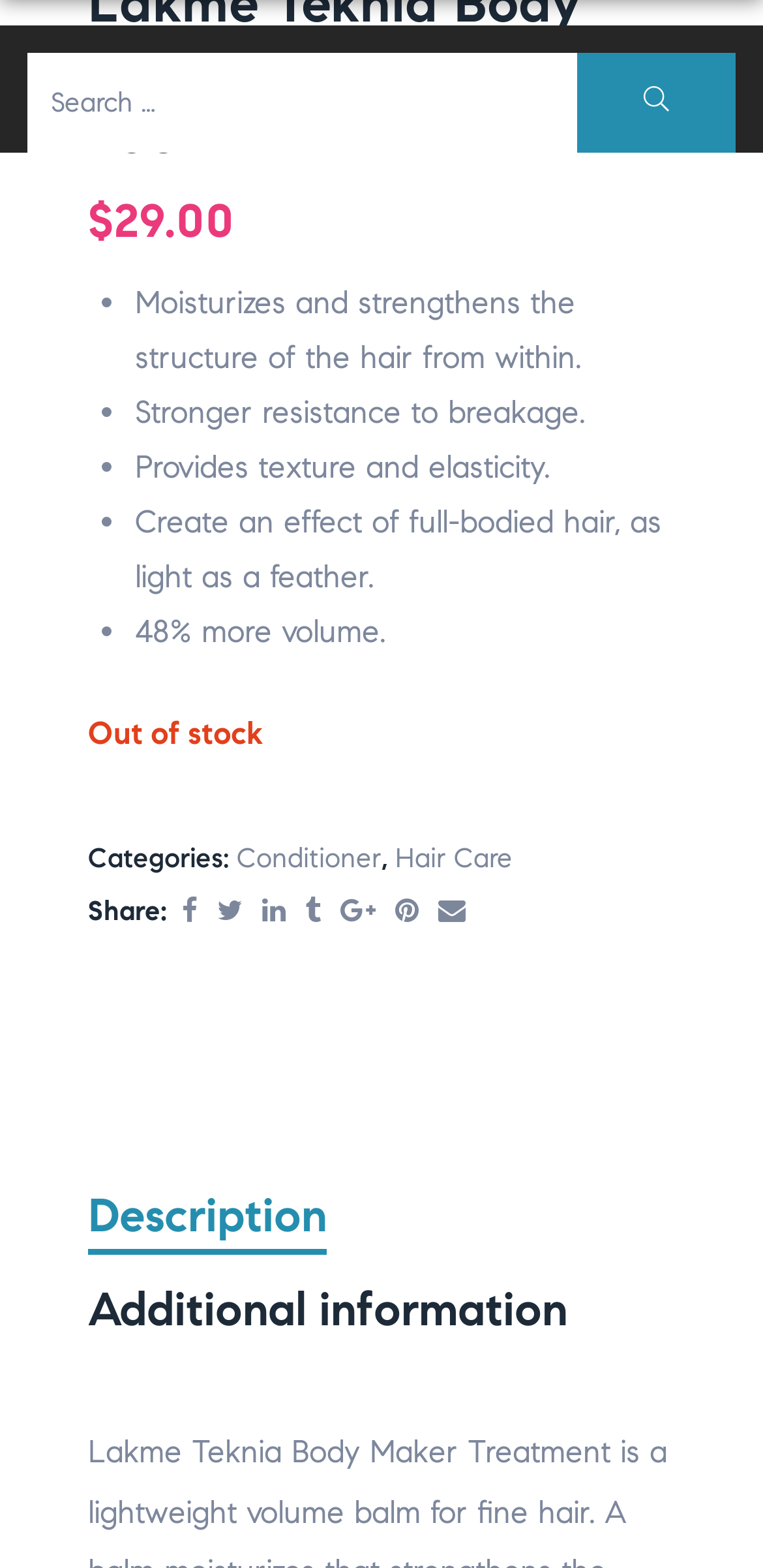What is the price of the product?
Look at the image and answer the question with a single word or phrase.

$29.00